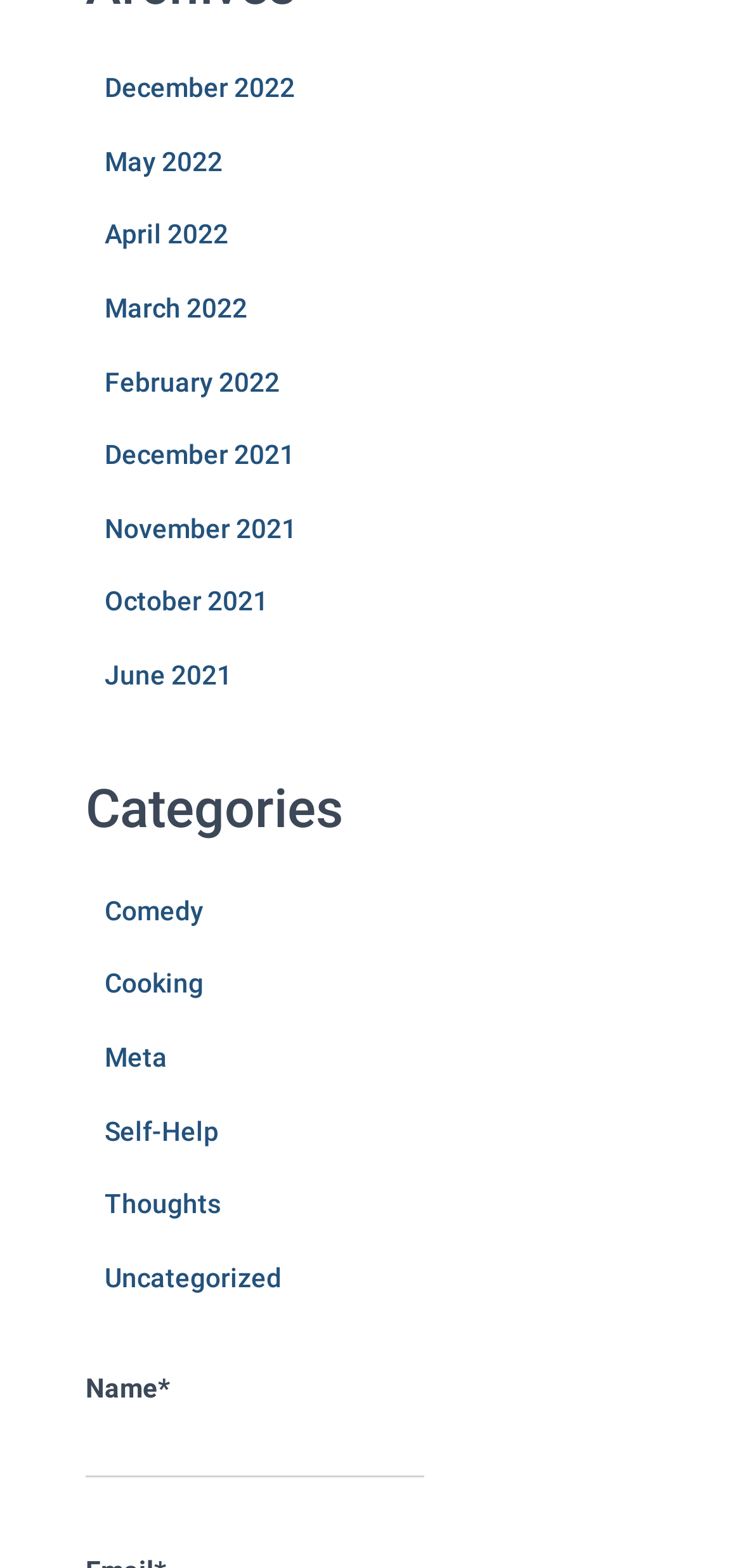Identify the bounding box coordinates of the section that should be clicked to achieve the task described: "Choose Self-Help".

[0.141, 0.711, 0.295, 0.731]